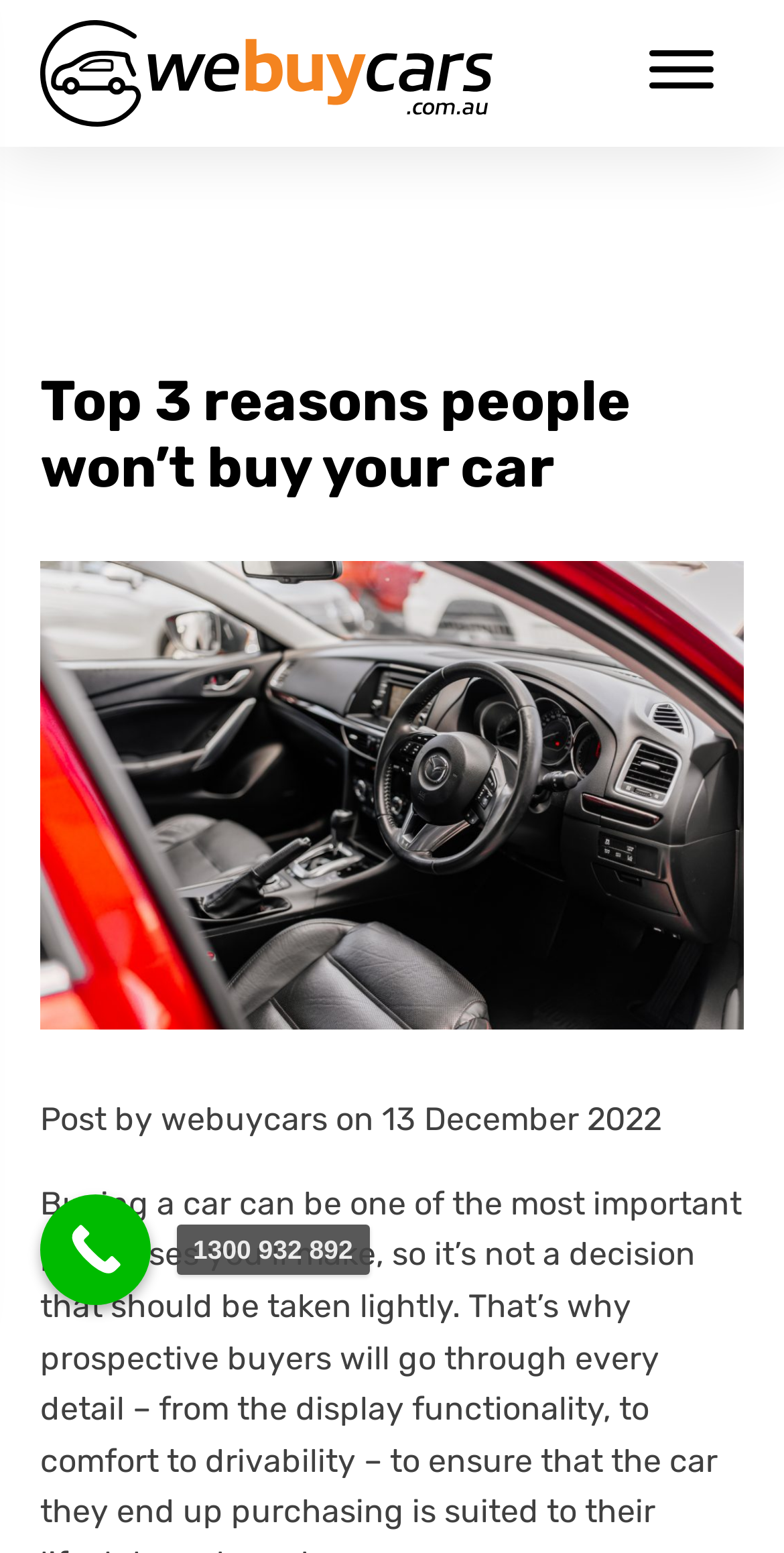Construct a thorough caption encompassing all aspects of the webpage.

The webpage appears to be an article or blog post discussing common mistakes that can deter second-hand car buyers. At the top of the page, there is a link and an image, both labeled "We Buy Cars", which suggests that the website or company is promoting their car buying services. 

Below the top element, there is a prominent heading that reads "Top 3 reasons people won’t buy your car", which indicates the main topic of the article. 

On the left side of the page, there is a section that displays the author's information, including the name "webuycars" and the date "13 December 2022". 

Further down the page, there is a link to a phone number, "1300 932 892", which is likely a contact number for the company or website. 

There is also a button located at the top right corner of the page, but its purpose is unclear without additional context.